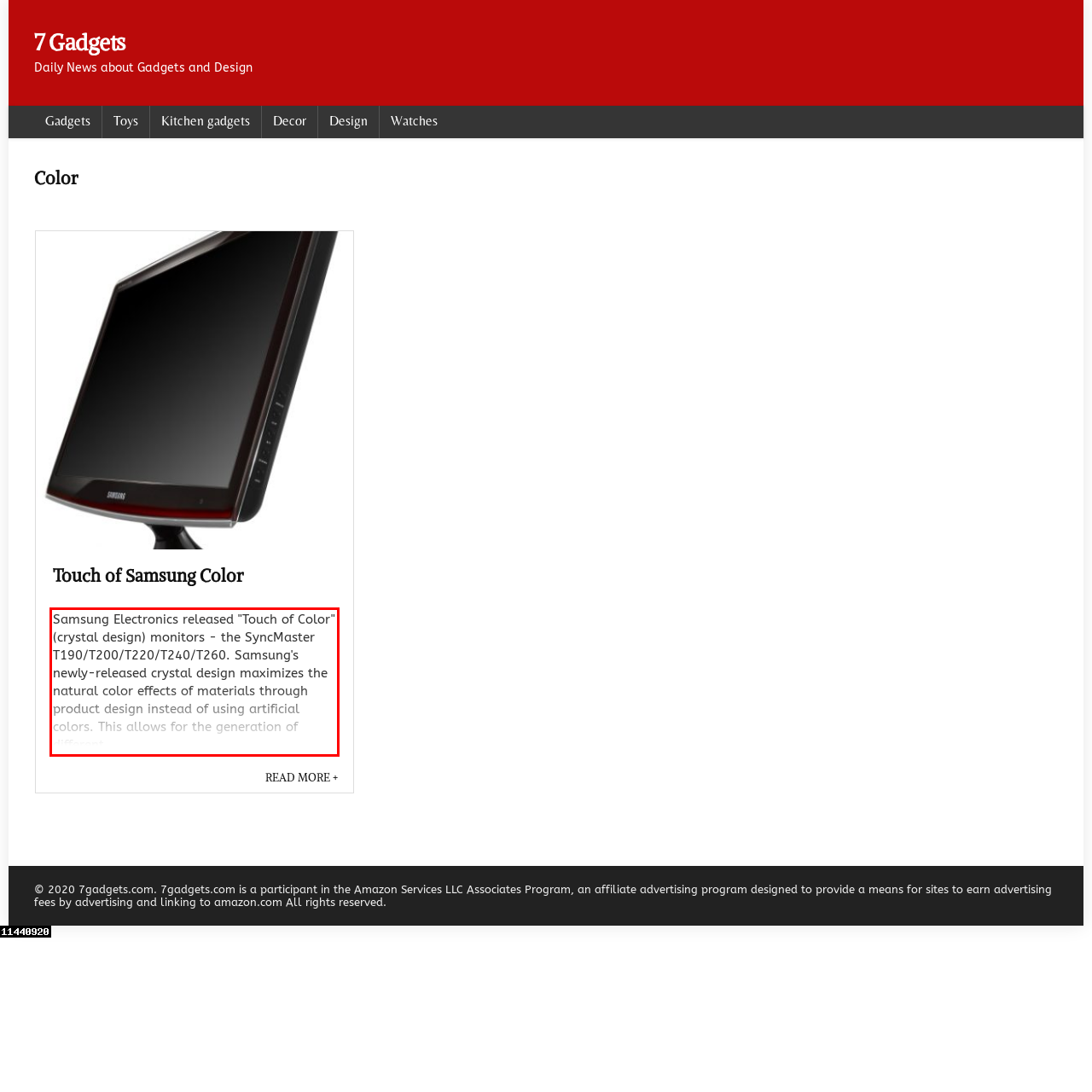Using the webpage screenshot, recognize and capture the text within the red bounding box.

Samsung Electronics released "Touch of Color" (crystal design) monitors - the SyncMaster T190/T200/T220/T240/T260. Samsung's newly-released crystal design maximizes the natural color effects of materials through product design instead of using artificial colors. This allows for the generation of different ...